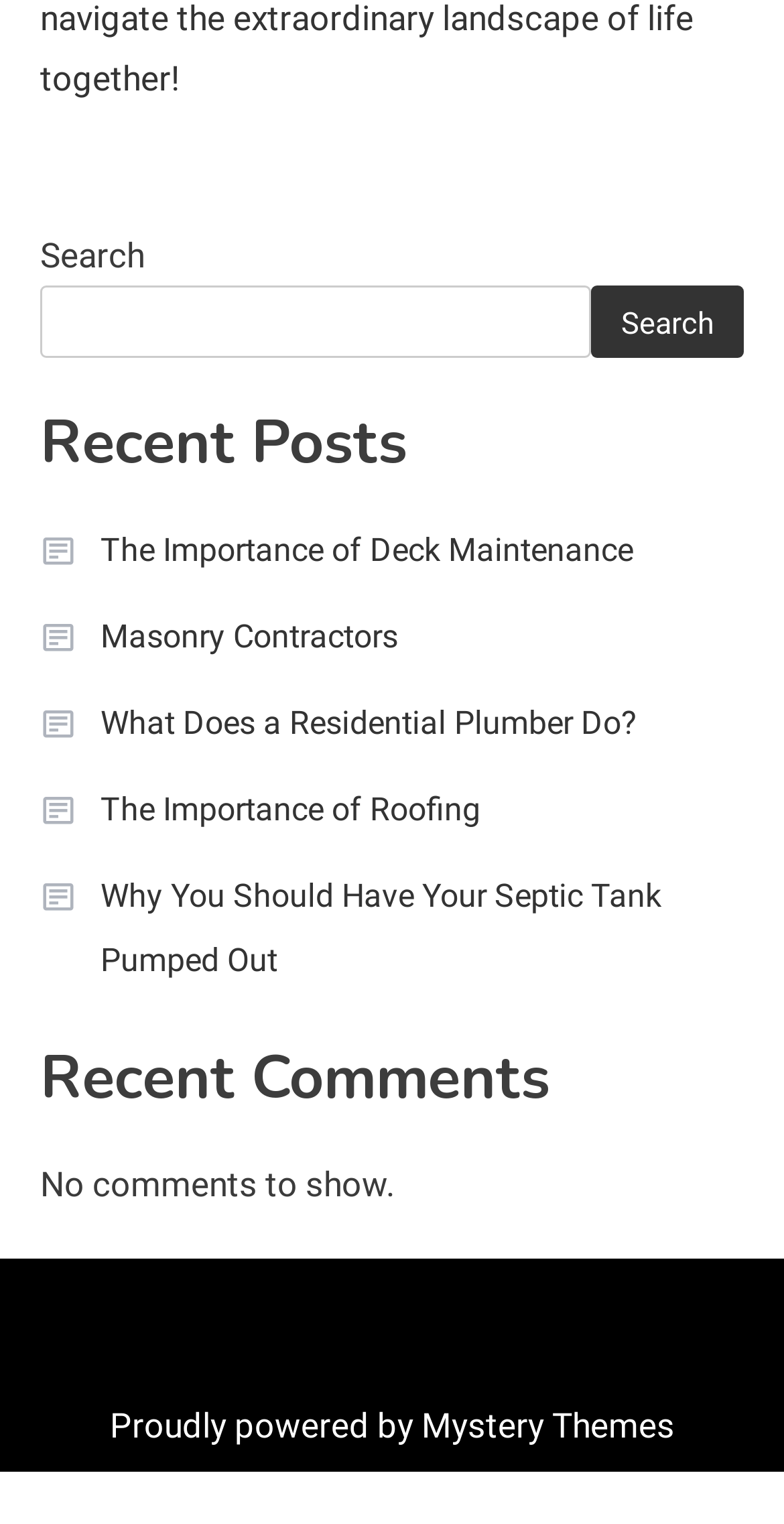Locate the bounding box of the UI element defined by this description: "Proudly powered by Mystery Themes". The coordinates should be given as four float numbers between 0 and 1, formatted as [left, top, right, bottom].

[0.14, 0.922, 0.86, 0.948]